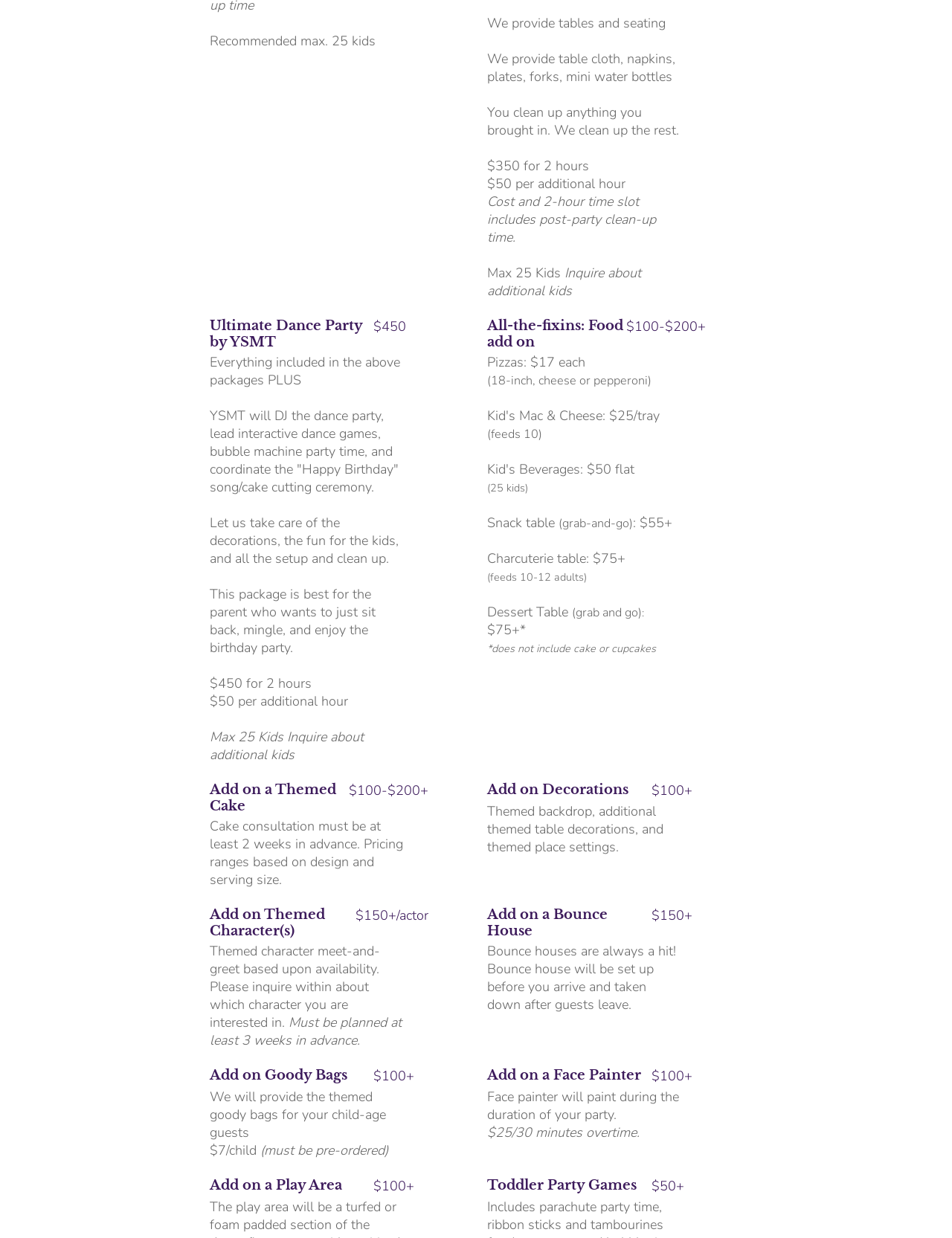Please identify the bounding box coordinates of the element that needs to be clicked to perform the following instruction: "View Ultimate Dance Party package details".

[0.22, 0.256, 0.393, 0.283]